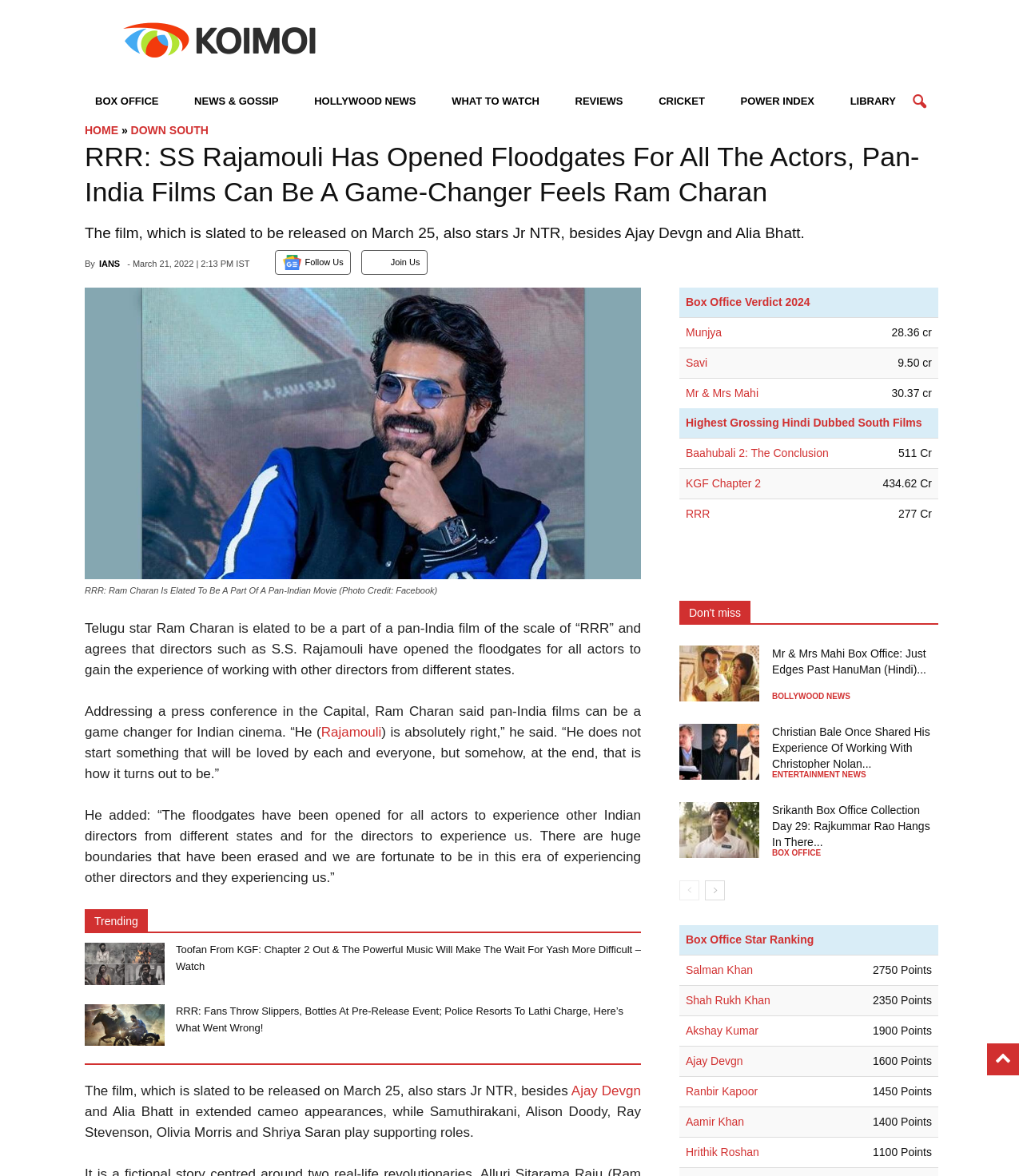Please mark the clickable region by giving the bounding box coordinates needed to complete this instruction: "Check the box office verdict of 'Munjya'".

[0.664, 0.27, 0.834, 0.296]